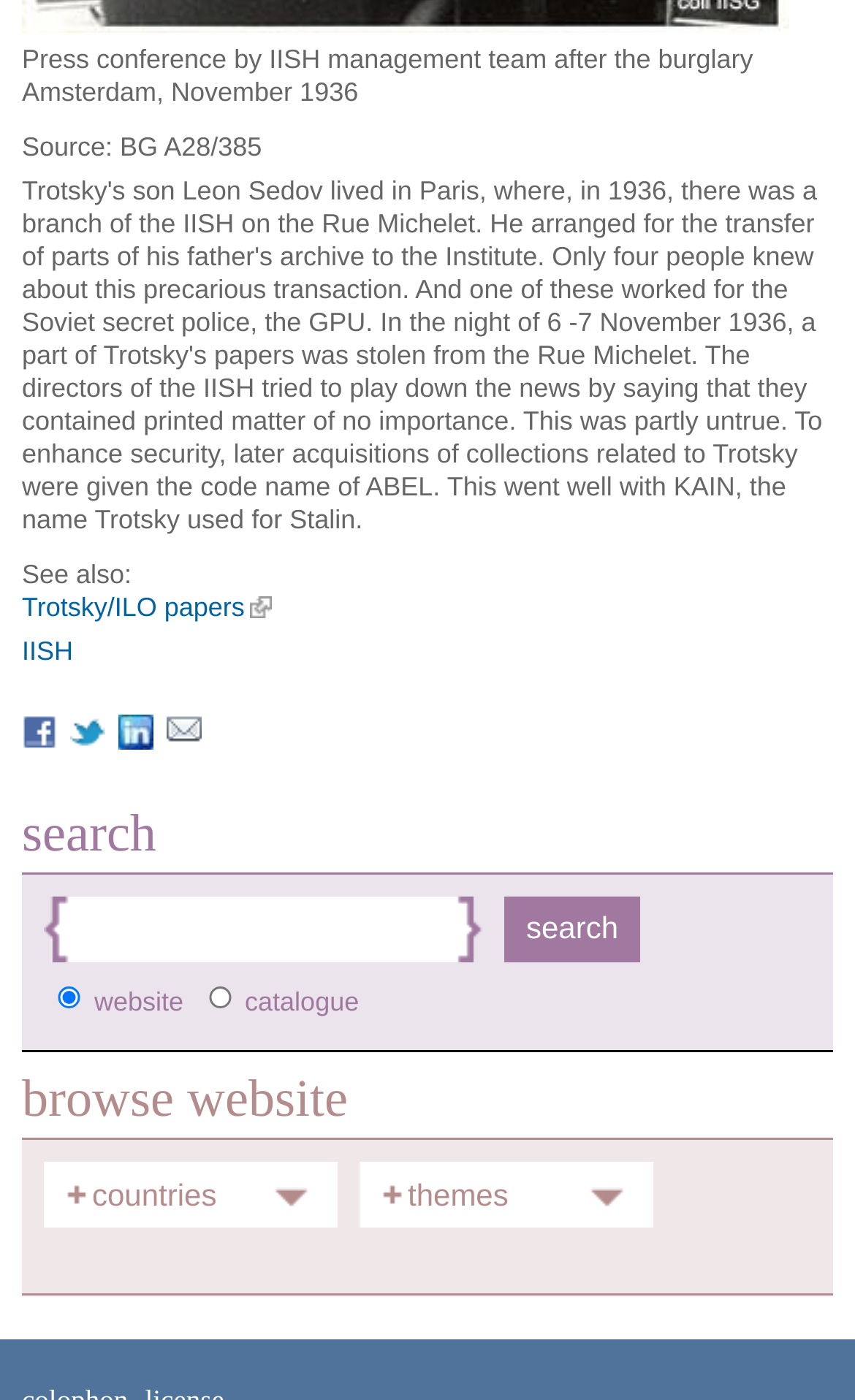Locate the bounding box coordinates of the clickable area needed to fulfill the instruction: "Click on Trotsky/ILO papers".

[0.026, 0.422, 0.317, 0.444]